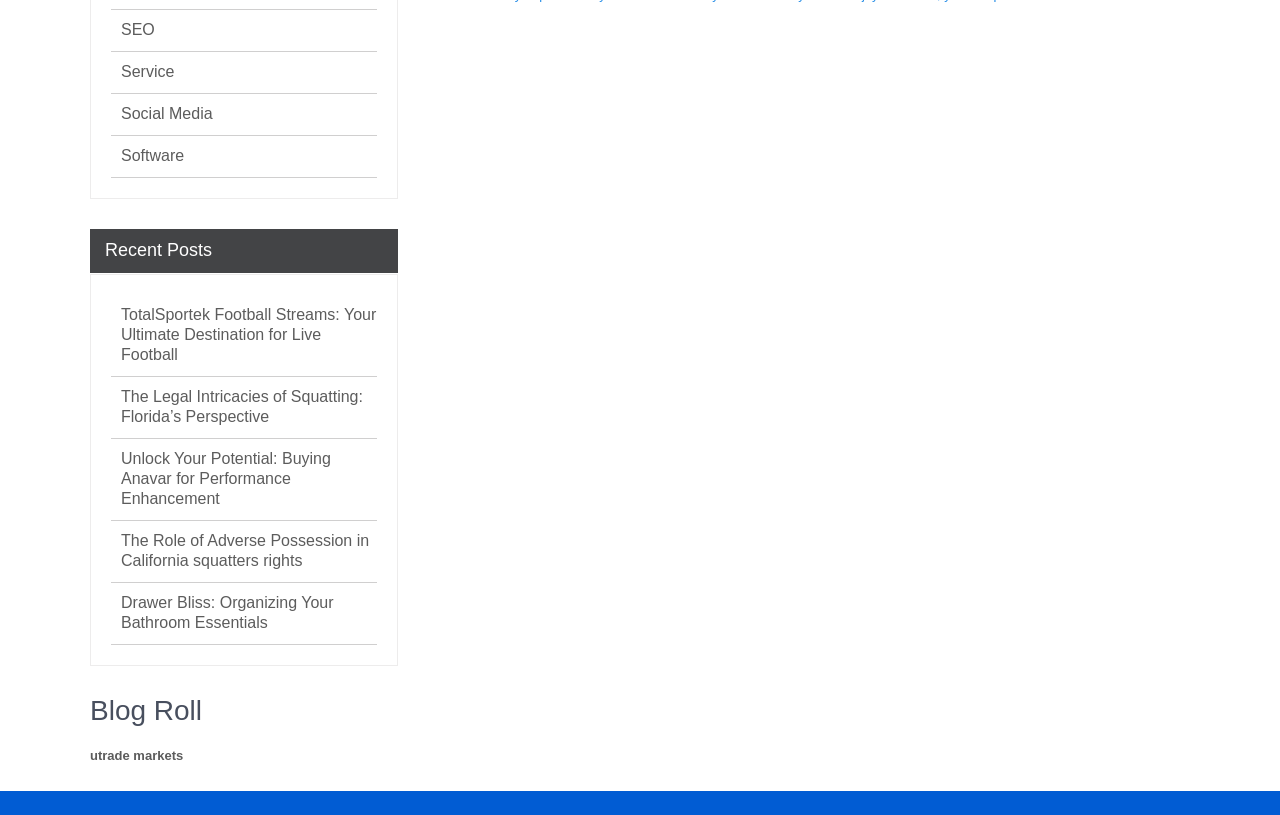Determine the bounding box coordinates for the UI element described. Format the coordinates as (top-left x, top-left y, bottom-right x, bottom-right y) and ensure all values are between 0 and 1. Element description: Celebrating 20 Years of Excellence!

None